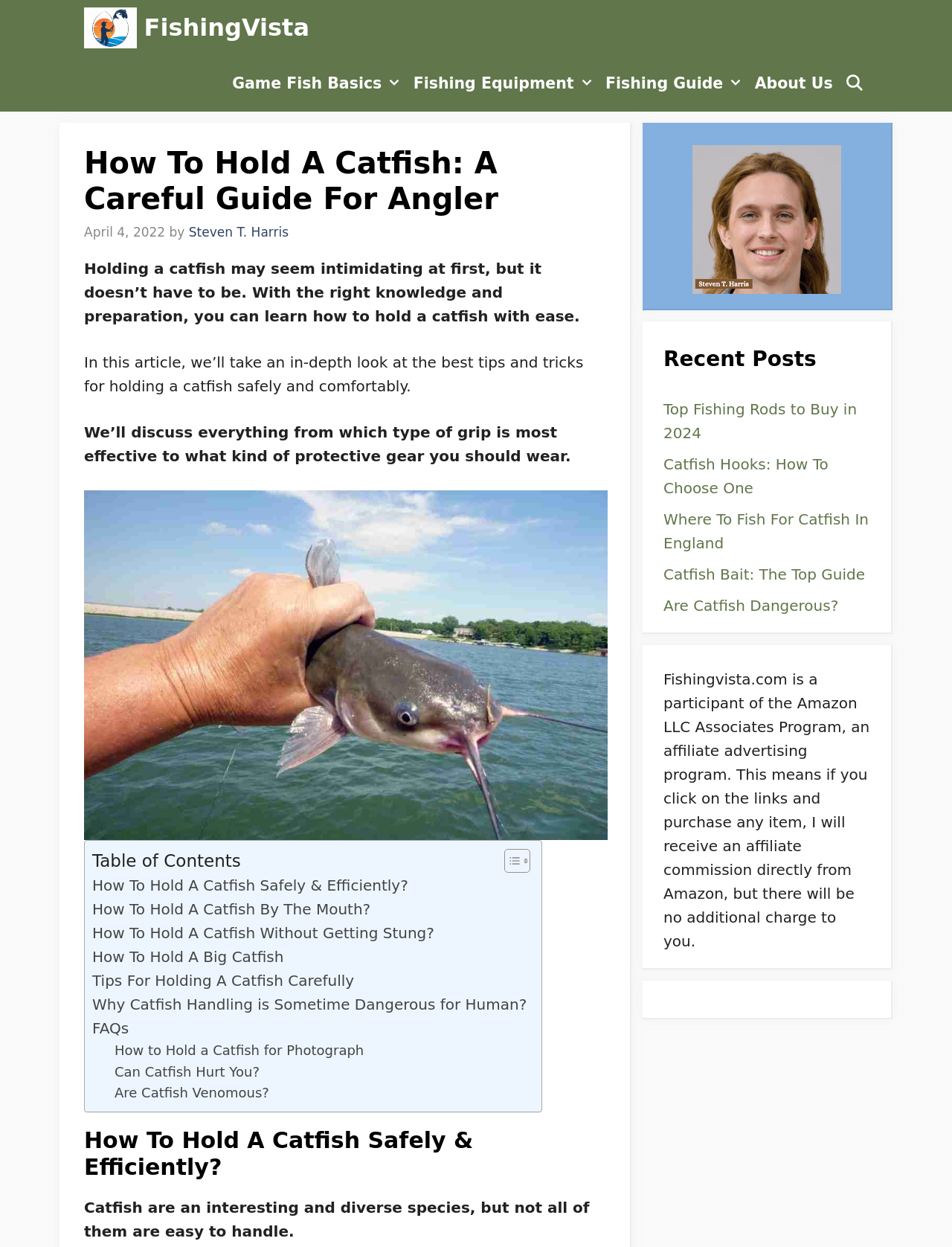Generate a comprehensive caption for the webpage you are viewing.

This webpage is a guide on how to hold a catfish, specifically designed for anglers. At the top, there is a navigation bar with links to different sections of the website, including "Game Fish Basics", "Fishing Equipment", "Fishing Guide", and "About Us". Below the navigation bar, there is a header section with the title "How To Hold A Catfish: A Careful Guide For Angler" and a timestamp indicating when the article was published.

The main content of the webpage is divided into several sections. The first section provides an introduction to holding a catfish, explaining that it may seem intimidating at first but can be learned with the right knowledge and preparation. This section also includes a figure with an image related to holding a catfish.

Below the introduction, there is a table of contents with links to different subtopics, such as "How To Hold A Catfish Safely & Efficiently?", "How To Hold A Catfish By The Mouth?", and "Tips For Holding A Catfish Carefully". Each of these subtopics has a corresponding section on the webpage, providing detailed information and guidance on how to hold a catfish.

On the right side of the webpage, there are three complementary sections. The first section displays an image of the author, Steven T. Harris. The second section lists recent posts, including articles on fishing rods, catfish hooks, and catfish bait. The third section provides a disclaimer about the website's participation in the Amazon LLC Associates Program.

Overall, the webpage is well-organized and easy to navigate, with clear headings and concise text. The use of images and figures adds visual interest and helps to illustrate the concepts being discussed.